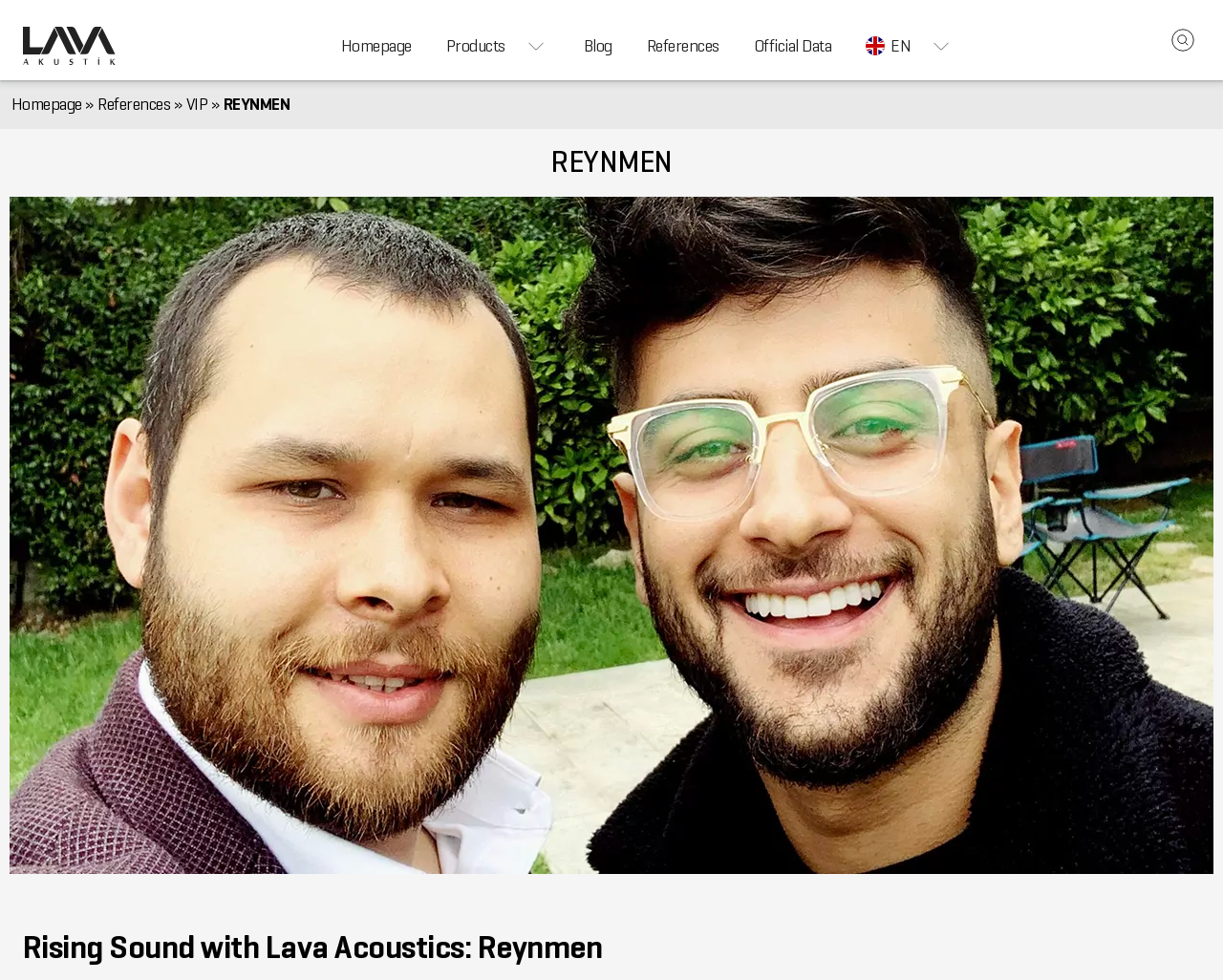What type of products does the company provide?
Relying on the image, give a concise answer in one word or a brief phrase.

Acoustic arrangement products